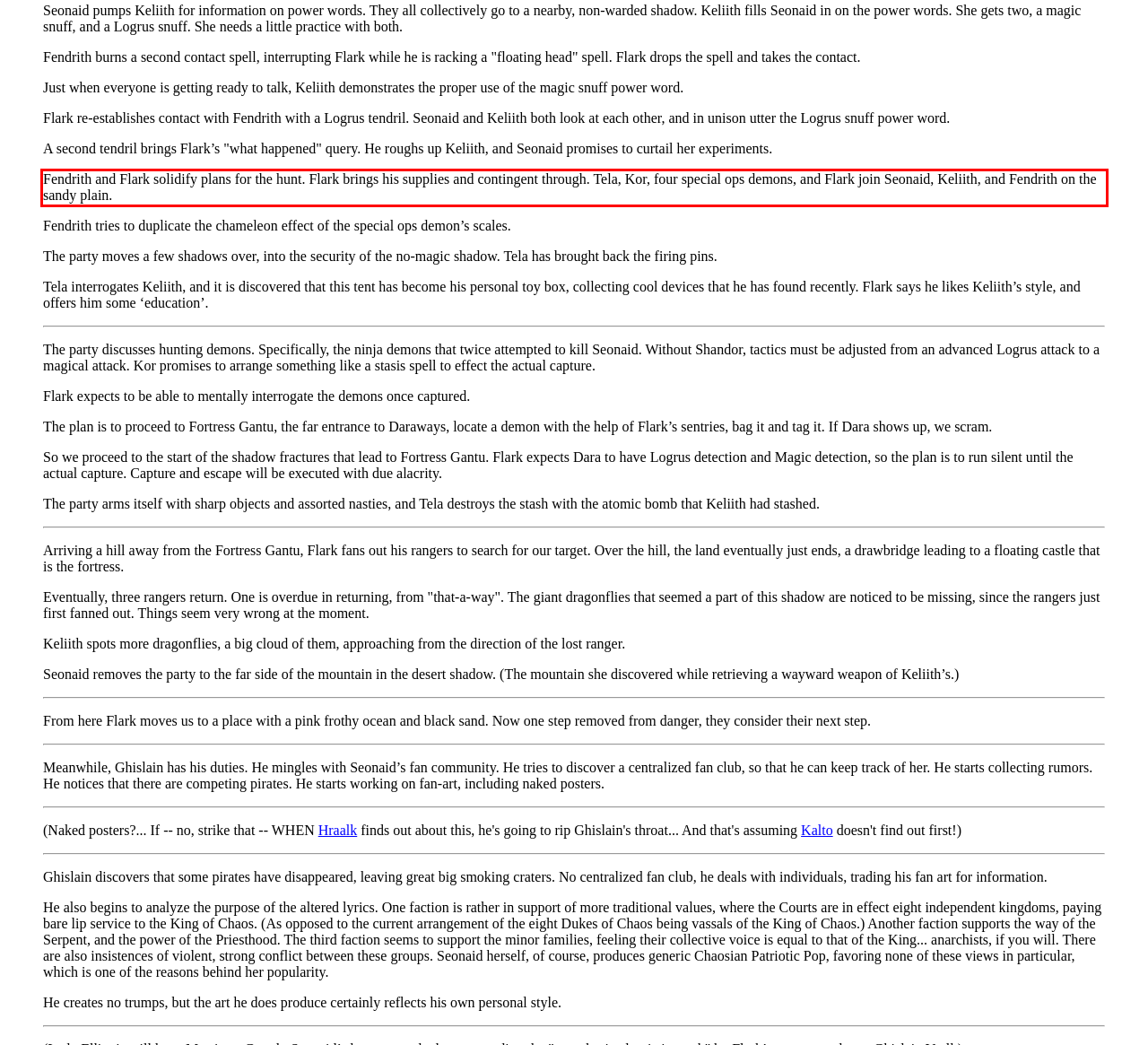View the screenshot of the webpage and identify the UI element surrounded by a red bounding box. Extract the text contained within this red bounding box.

Fendrith and Flark solidify plans for the hunt. Flark brings his supplies and contingent through. Tela, Kor, four special ops demons, and Flark join Seonaid, Keliith, and Fendrith on the sandy plain.